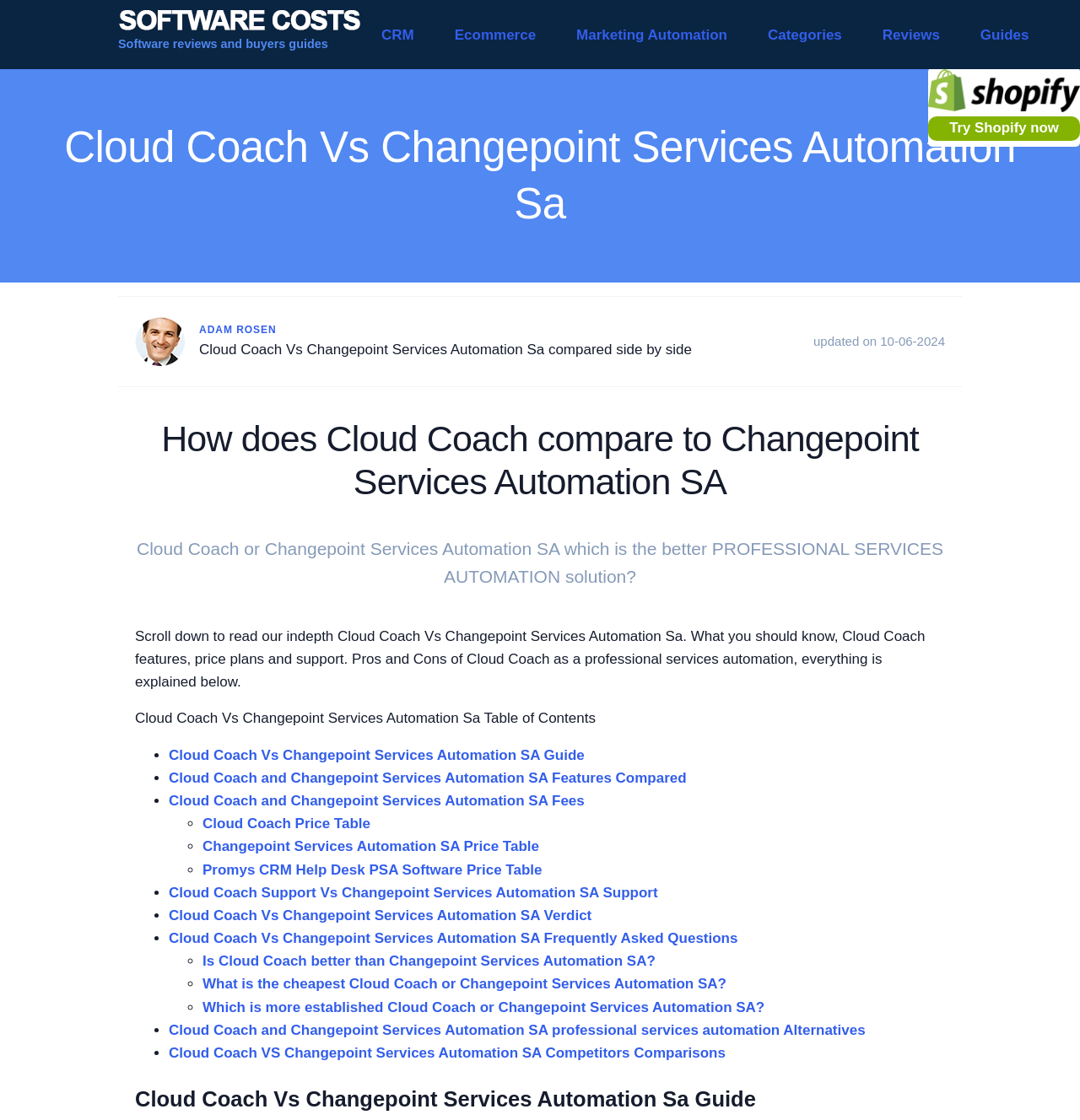What is the name of the technology writer?
Based on the image, please offer an in-depth response to the question.

The answer can be found by looking at the heading 'ADAM ROSEN' which is associated with the image 'Adam Rosen Technology Writer'.